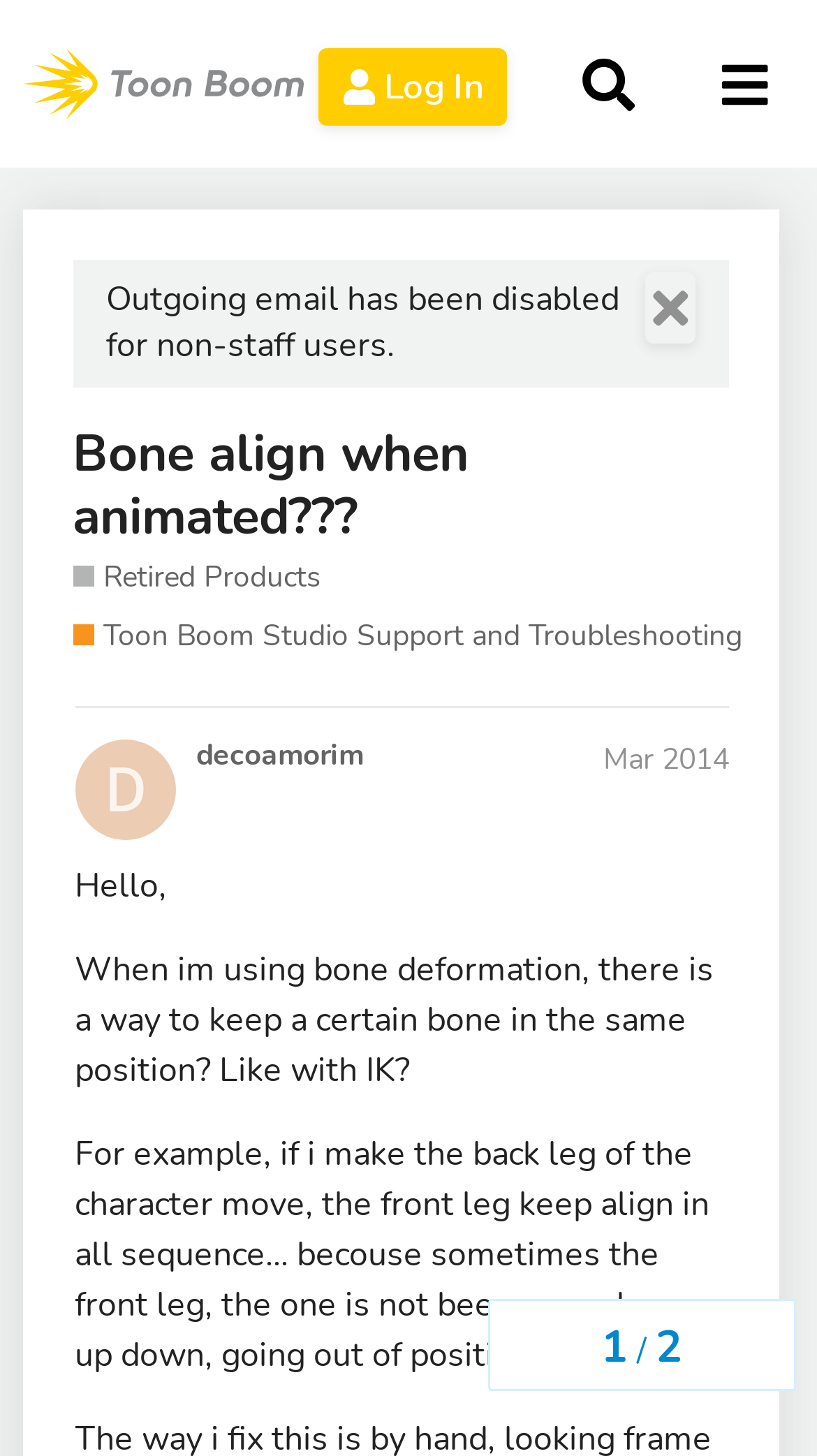What is the user's concern about the front leg?
Please give a detailed answer to the question using the information shown in the image.

The user is concerned that when they move the back leg of the character, the front leg, which is not being moved, goes up and down, losing its position. This is stated in the text 'For example, if i make the back leg of the character move, the front leg keep align in all sequence… becouse sometimes the front leg, the one is not been moved, goes up down, going out of position…'.